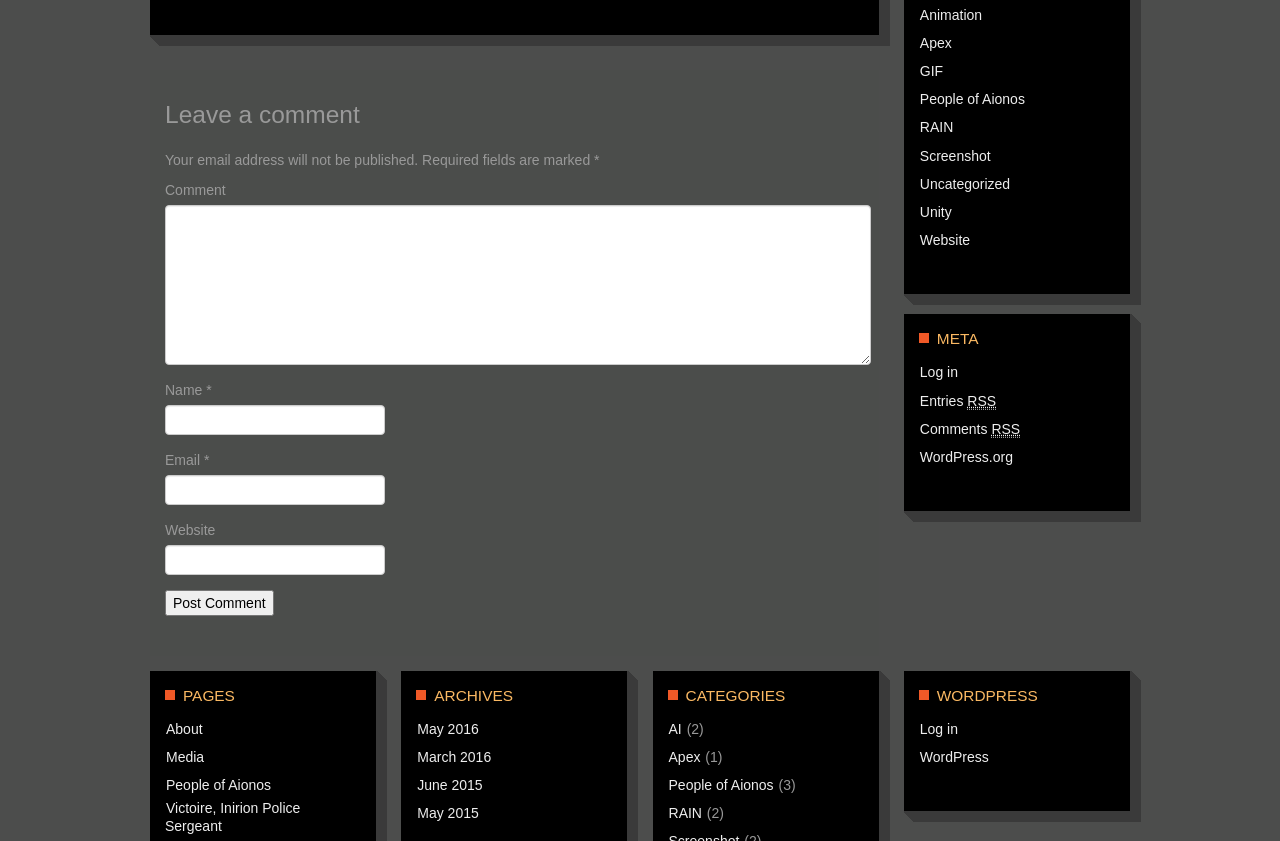Determine the bounding box coordinates of the area to click in order to meet this instruction: "Enter your name".

[0.129, 0.481, 0.301, 0.517]